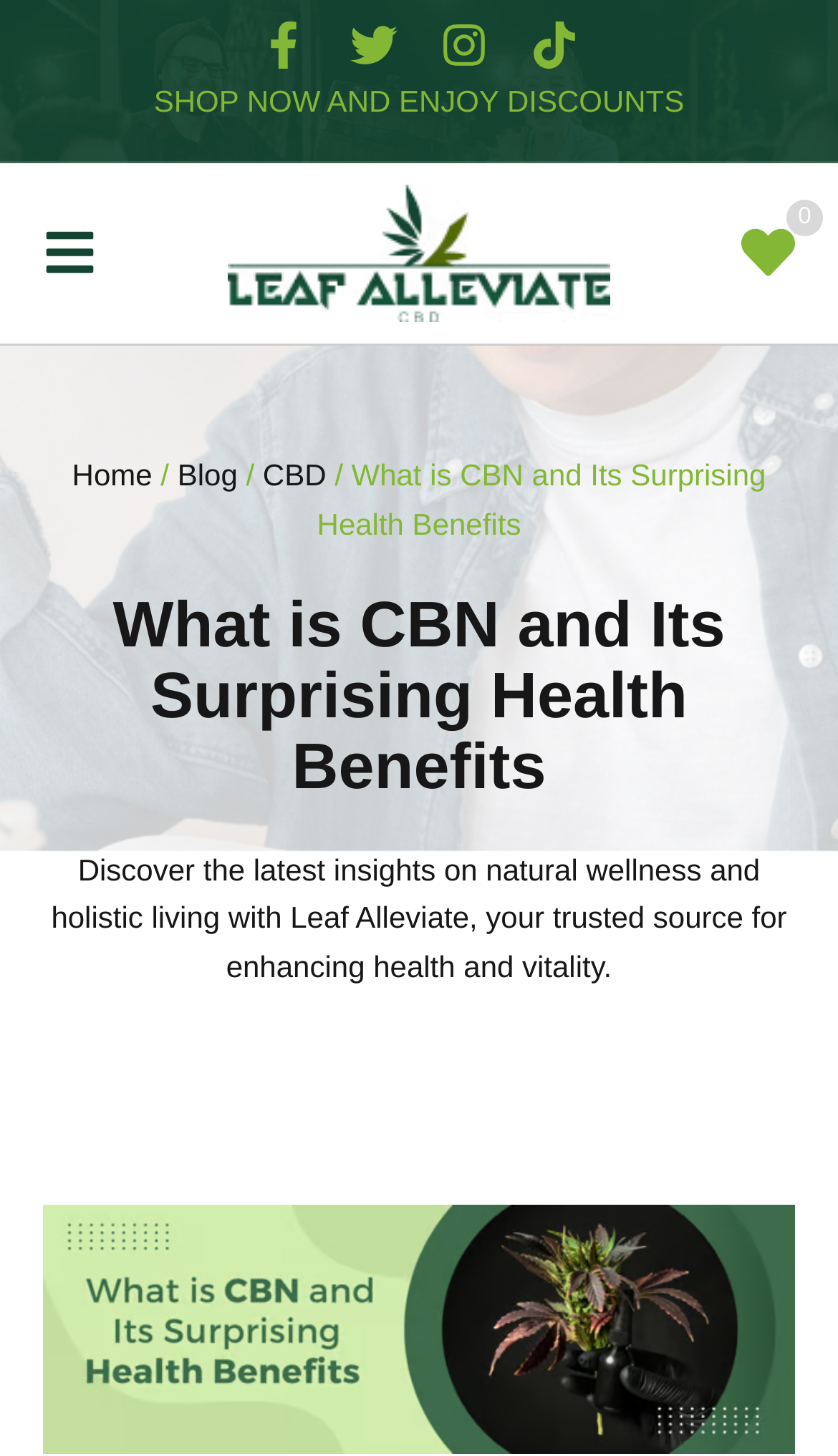Kindly determine the bounding box coordinates of the area that needs to be clicked to fulfill this instruction: "Click the SHOP NOW AND ENJOY DISCOUNTS link".

[0.183, 0.058, 0.816, 0.082]